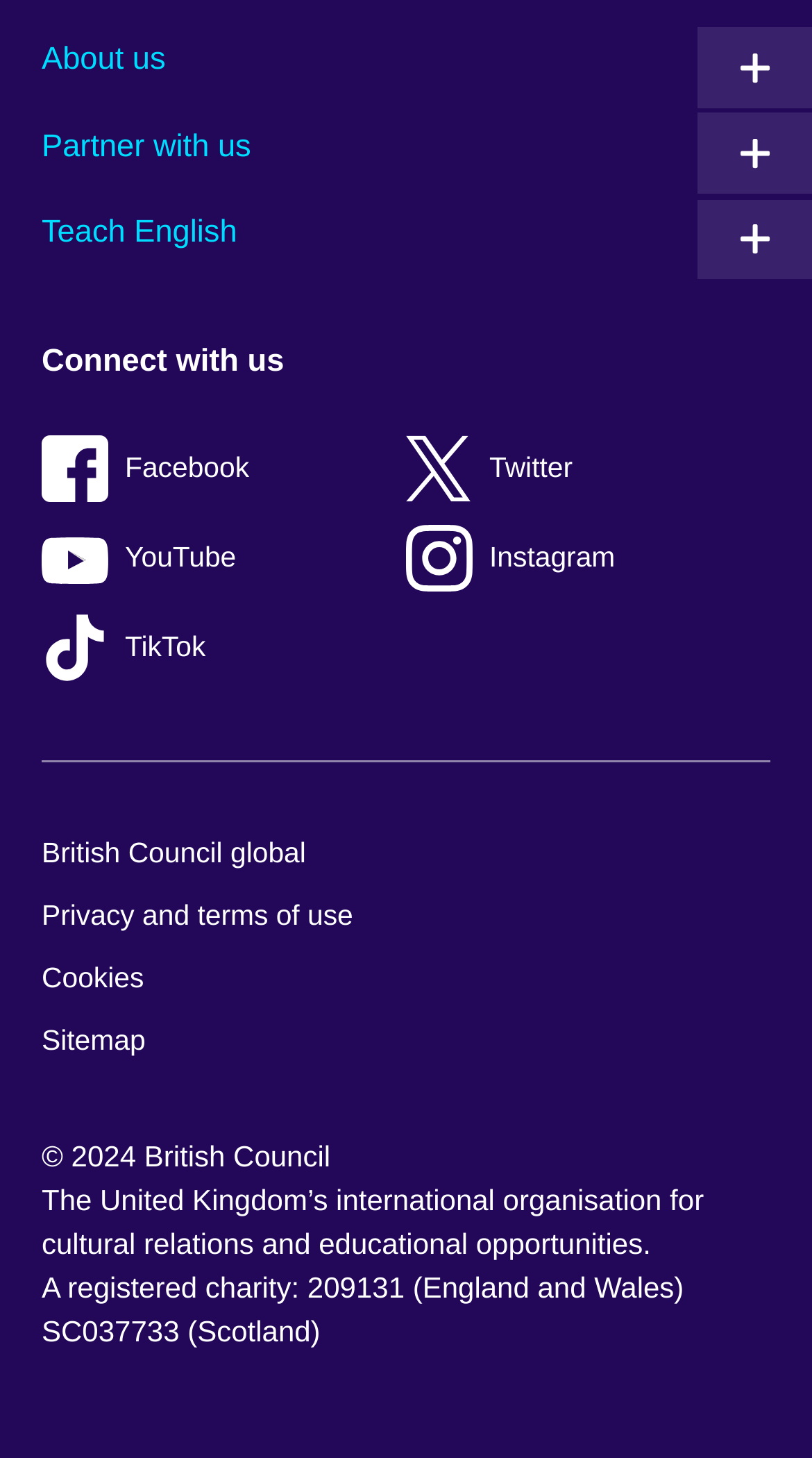What is the separator above the links at the bottom?
Give a detailed and exhaustive answer to the question.

I found the separator by looking at the element with the description 'separator '' orientation: horizontal' and its bounding box coordinates, which indicates its position above the links at the bottom of the webpage.